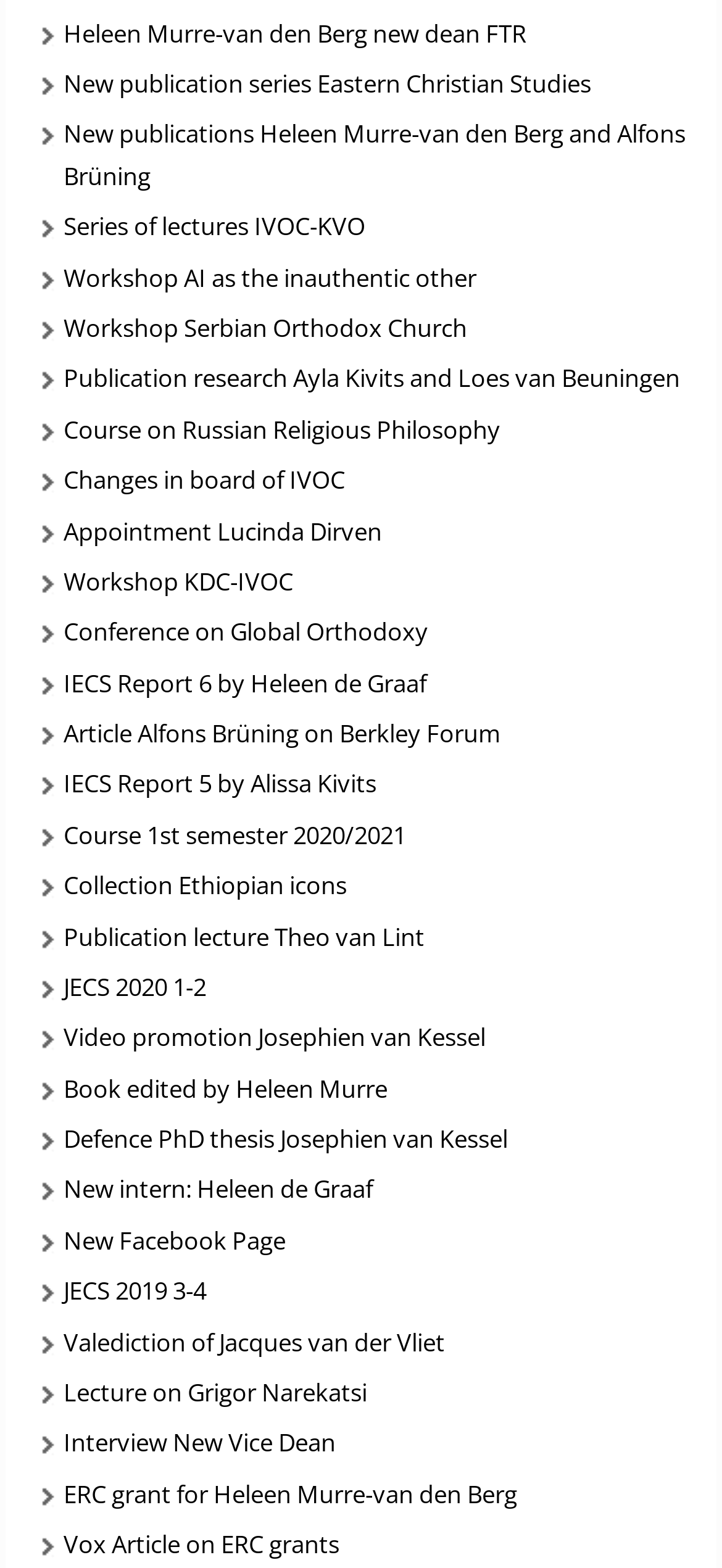Using the provided description New Facebook Page, find the bounding box coordinates for the UI element. Provide the coordinates in (top-left x, top-left y, bottom-right x, bottom-right y) format, ensuring all values are between 0 and 1.

[0.088, 0.778, 0.395, 0.804]